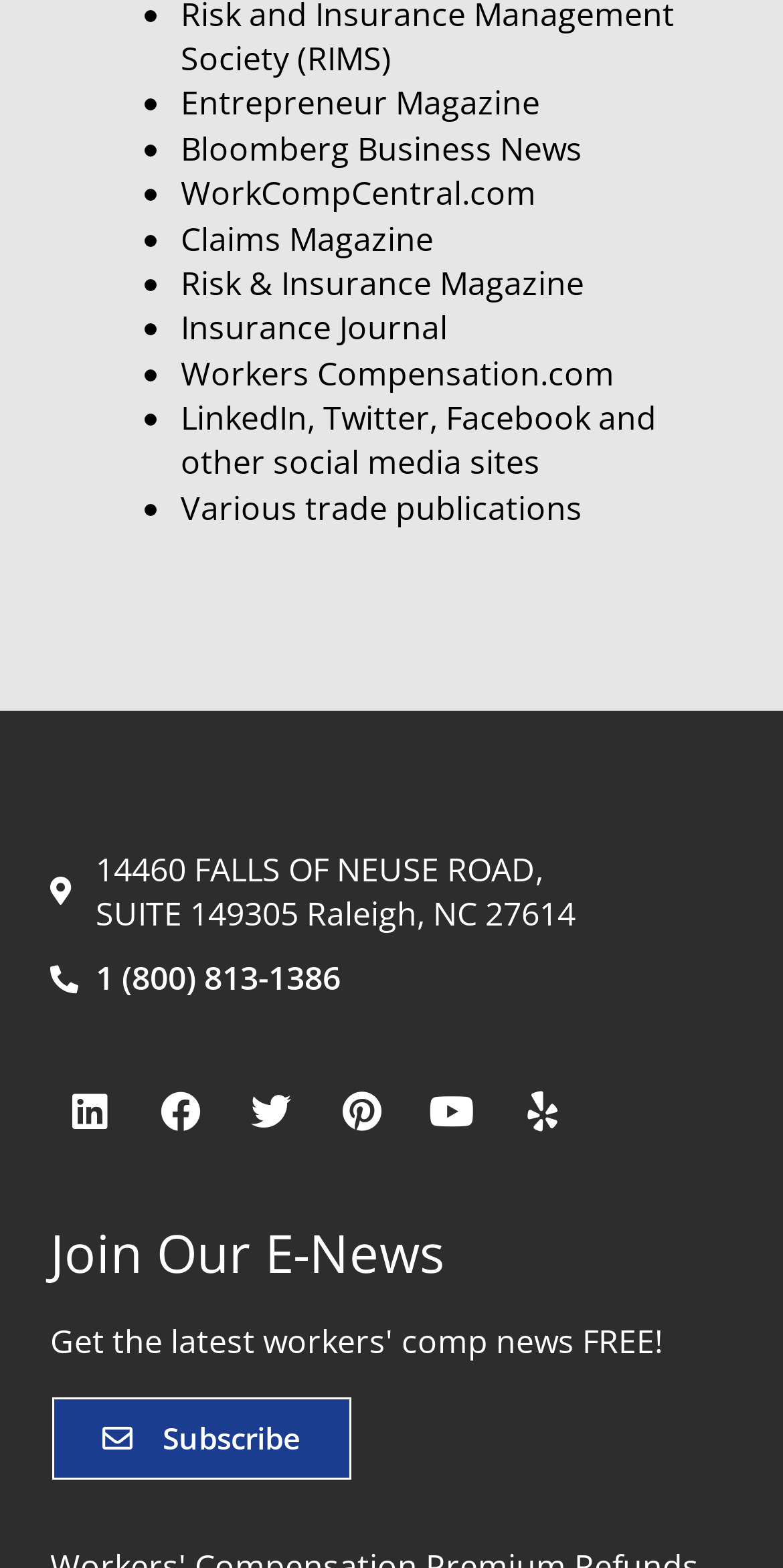Bounding box coordinates are specified in the format (top-left x, top-left y, bottom-right x, bottom-right y). All values are floating point numbers bounded between 0 and 1. Please provide the bounding box coordinate of the region this sentence describes: alt="JL_risklogo-white.png" title="JL_risklogo-white.png"

[0.064, 0.486, 0.833, 0.514]